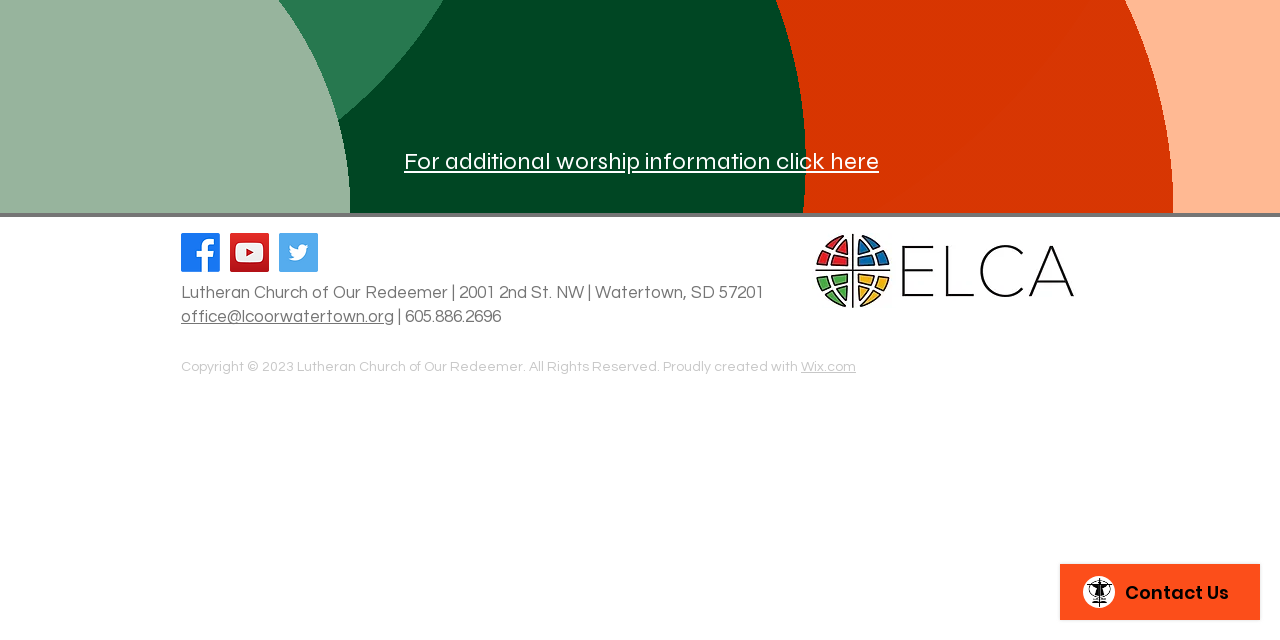Using floating point numbers between 0 and 1, provide the bounding box coordinates in the format (top-left x, top-left y, bottom-right x, bottom-right y). Locate the UI element described here: aria-label="Facebook"

[0.141, 0.364, 0.172, 0.425]